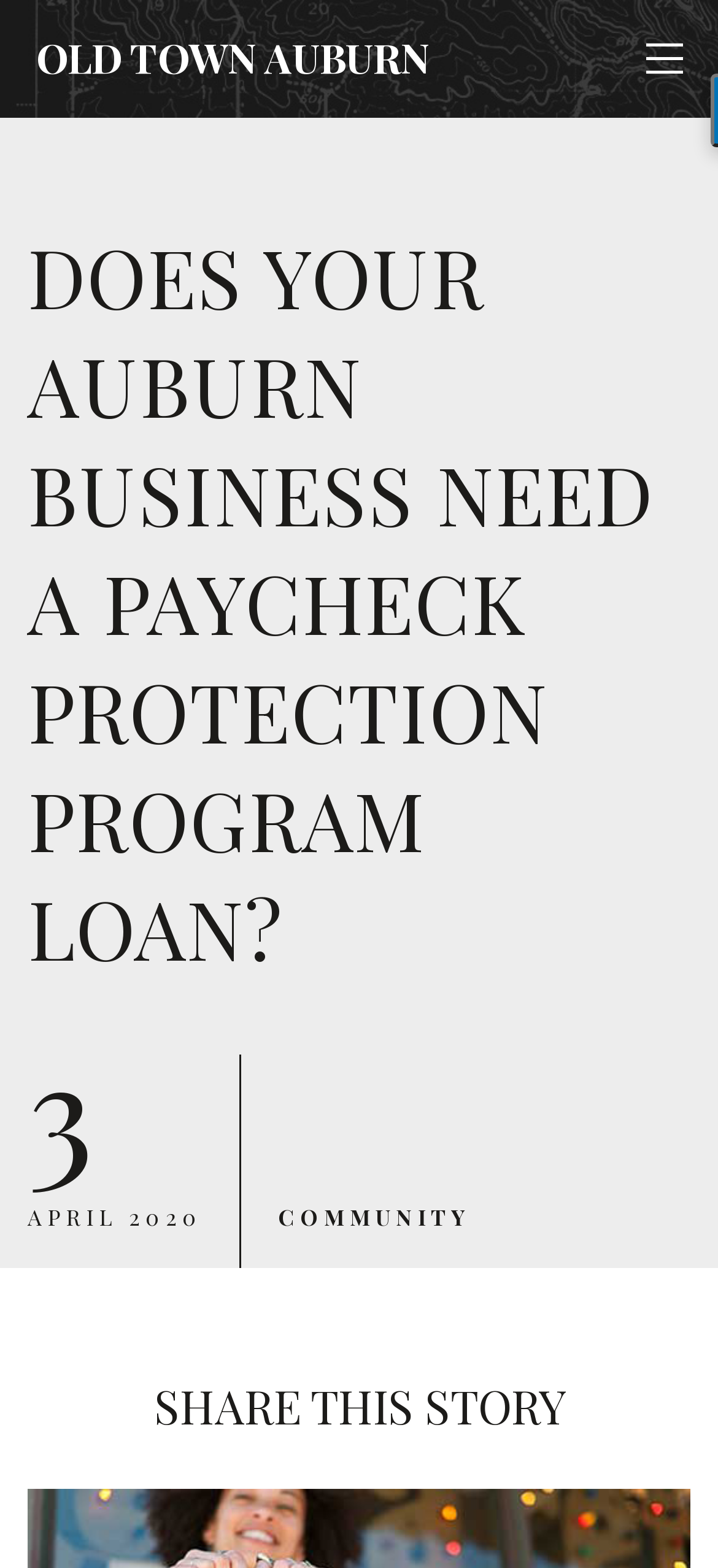Could you please study the image and provide a detailed answer to the question:
What is the image located near?

The image is located near the 'COMMUNITY' link, which is situated in the top-right corner of the webpage, inside a table cell.